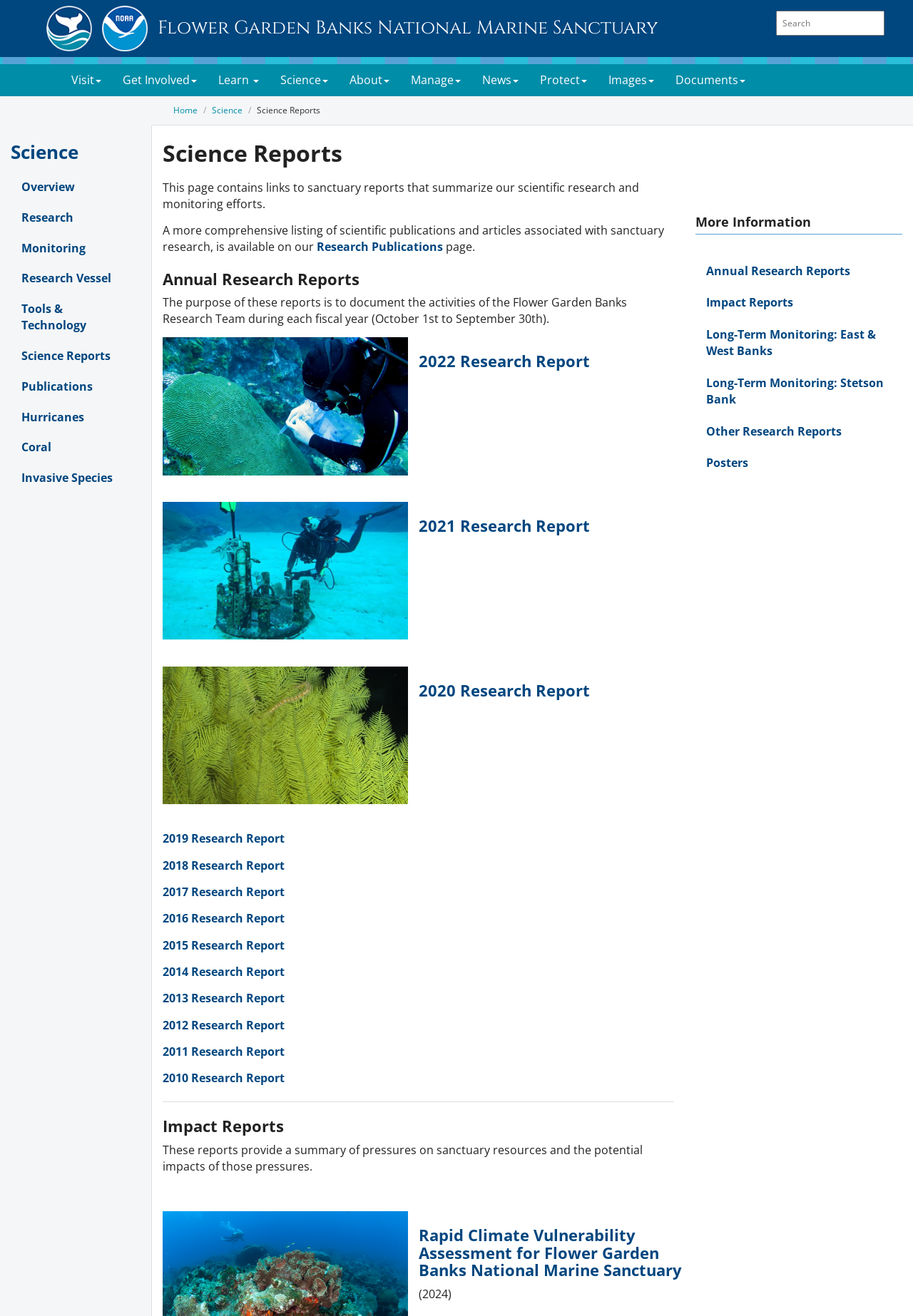Pinpoint the bounding box coordinates of the element you need to click to execute the following instruction: "Click the 'Science' button". The bounding box should be represented by four float numbers between 0 and 1, in the format [left, top, right, bottom].

[0.227, 0.049, 0.295, 0.073]